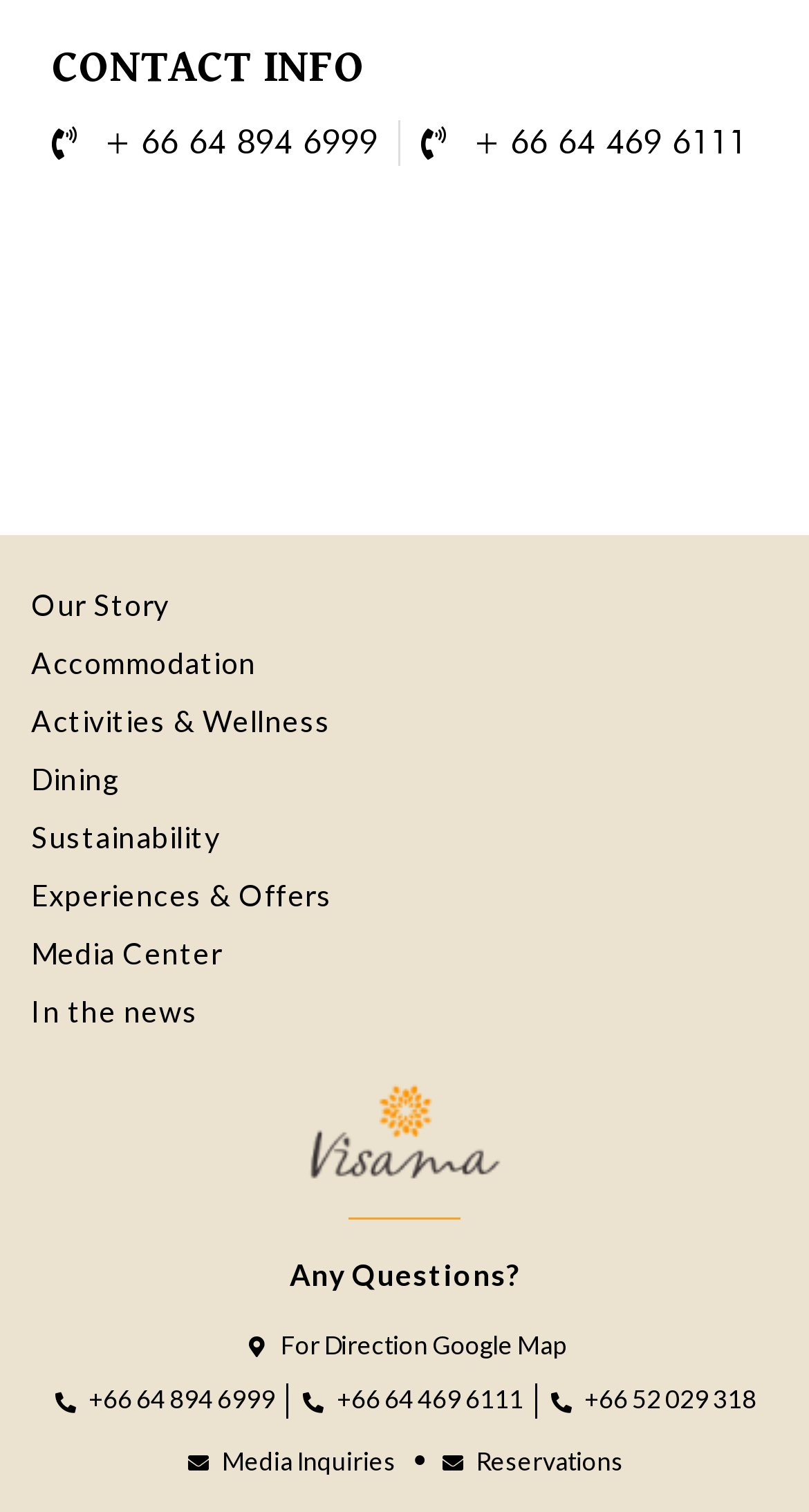Give the bounding box coordinates for this UI element: "Media Inquiries". The coordinates should be four float numbers between 0 and 1, arranged as [left, top, right, bottom].

[0.229, 0.956, 0.49, 0.978]